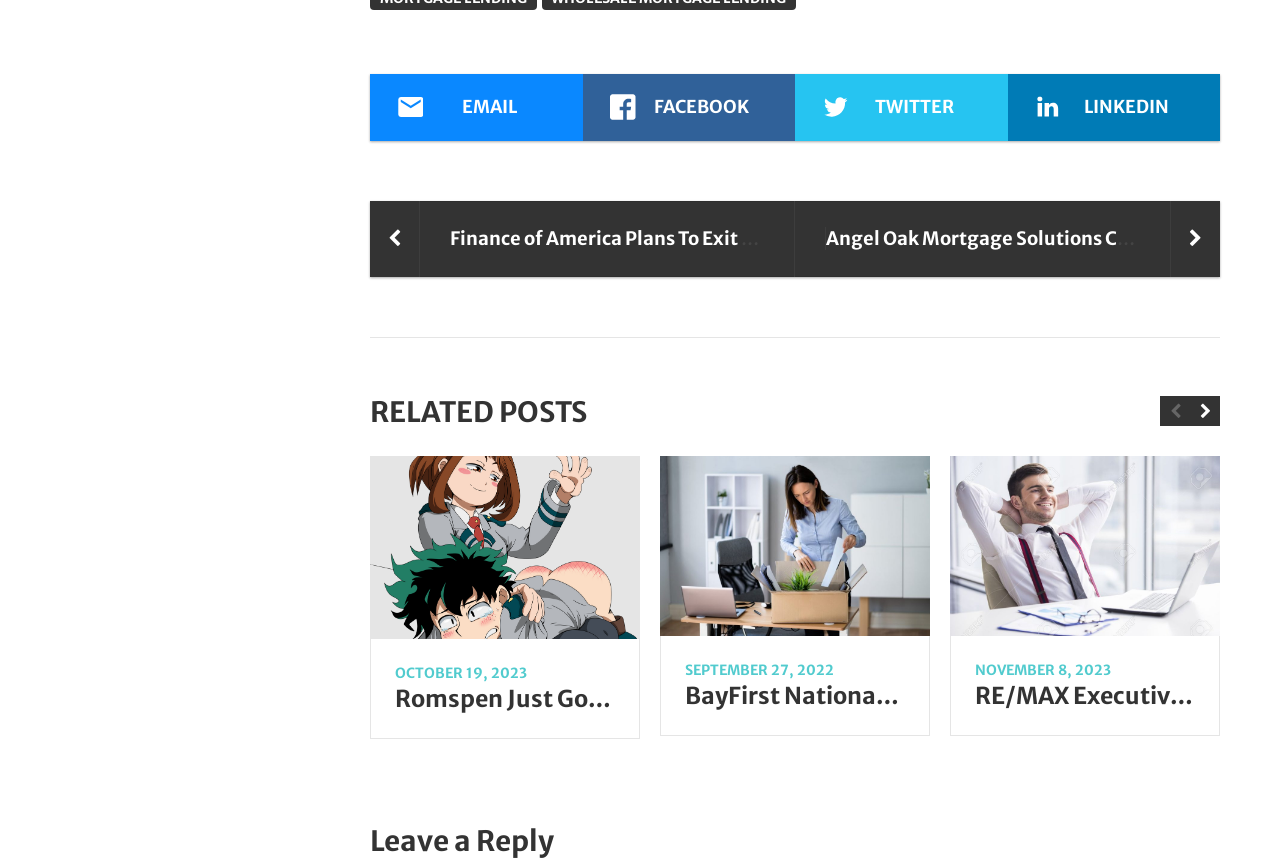What type of content is displayed on the webpage?
Please use the image to provide a one-word or short phrase answer.

News articles